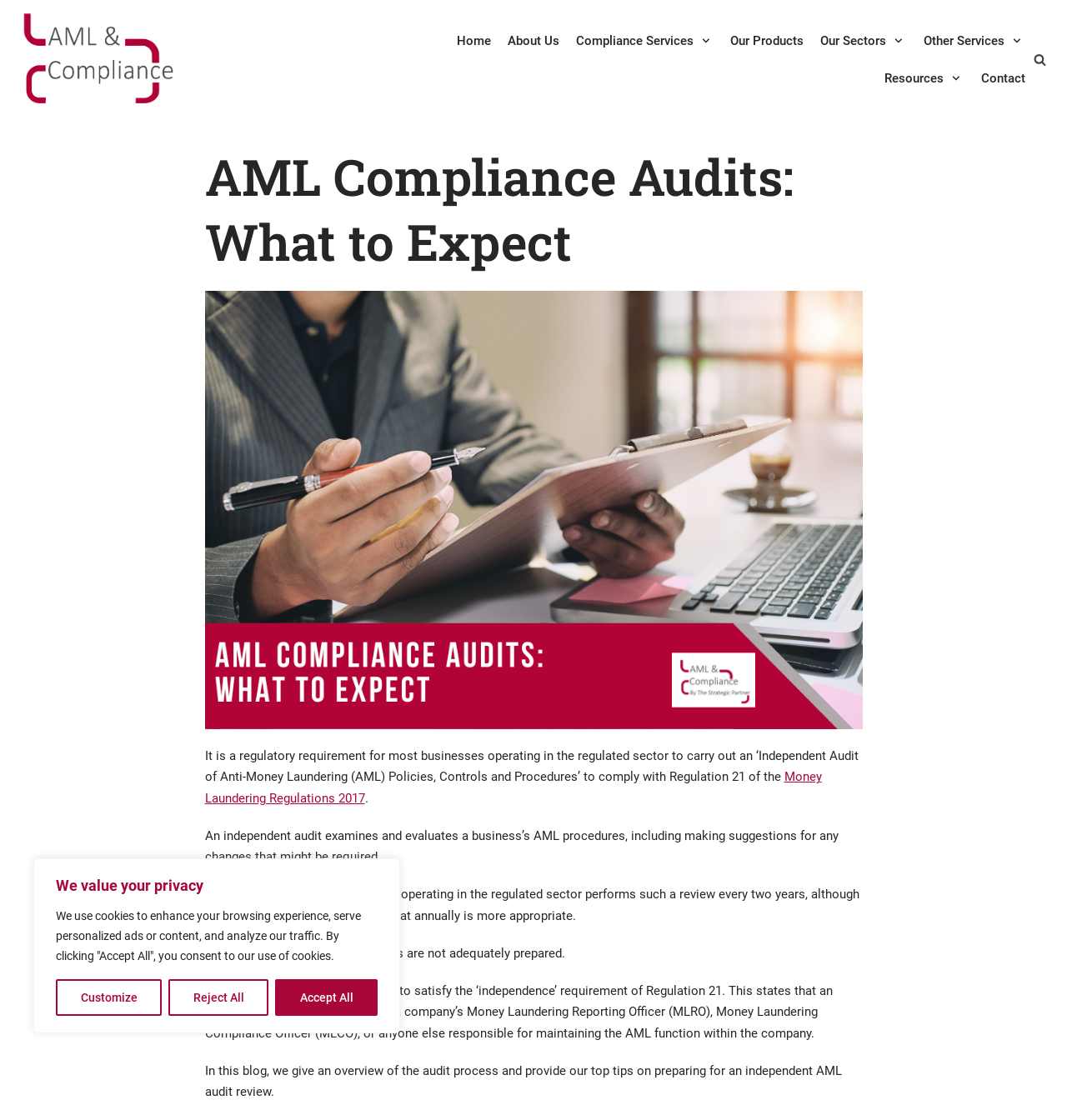Offer a detailed account of what is visible on the webpage.

This webpage is about AML Compliance Audits, specifically discussing what to expect from an independent audit of Anti-Money Laundering (AML) policies, controls, and procedures. 

At the top of the page, there is a cookie consent banner with a heading "We value your privacy" and three buttons: "Customize", "Reject All", and "Accept All". Below this banner, there is a "Skip to content" link at the top-left corner. 

The main navigation menu, labeled "Primary Menu", is located at the top-right section of the page, containing links to "Home", "About Us", "Compliance Services", "Our Products", "Our Sectors", "Other Services", "Resources", and "Contact". Each of these links has a small icon next to it.

The main content of the page starts with a heading "AML Compliance Audits: What to Expect" and an image of a person holding a clipboard and pen. Below this, there is a block of text explaining the regulatory requirement for businesses to carry out an independent audit of AML policies, controls, and procedures. 

The text continues to discuss the purpose of an independent audit, the recommended frequency of such reviews, and the challenges businesses may face during the audit process. The page also mentions that the audit should not be carried out by certain individuals within the company, such as the Money Laundering Reporting Officer (MLRO) or Money Laundering Compliance Officer (MLCO).

Finally, the page concludes by stating that it will provide an overview of the audit process and offer tips on preparing for an independent AML audit review.